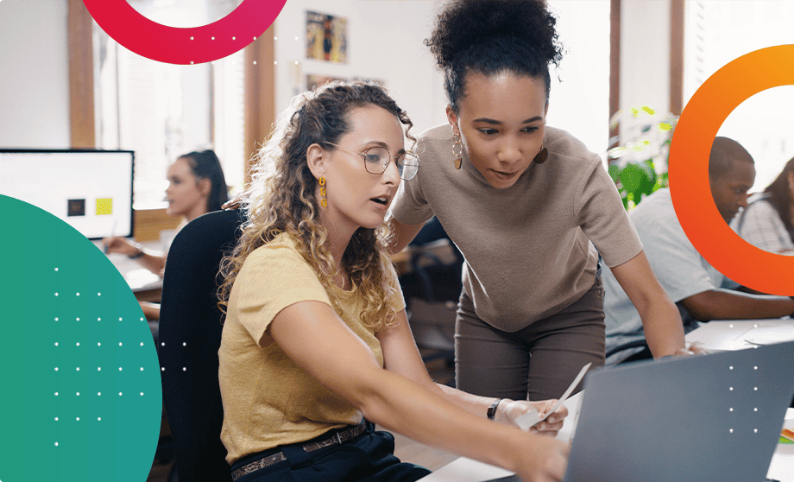What is in the background of the image?
Using the image, elaborate on the answer with as much detail as possible.

The background of the image shows additional colleagues working at their computers, which suggests a lively and collaborative atmosphere in the workspace, as described in the caption.